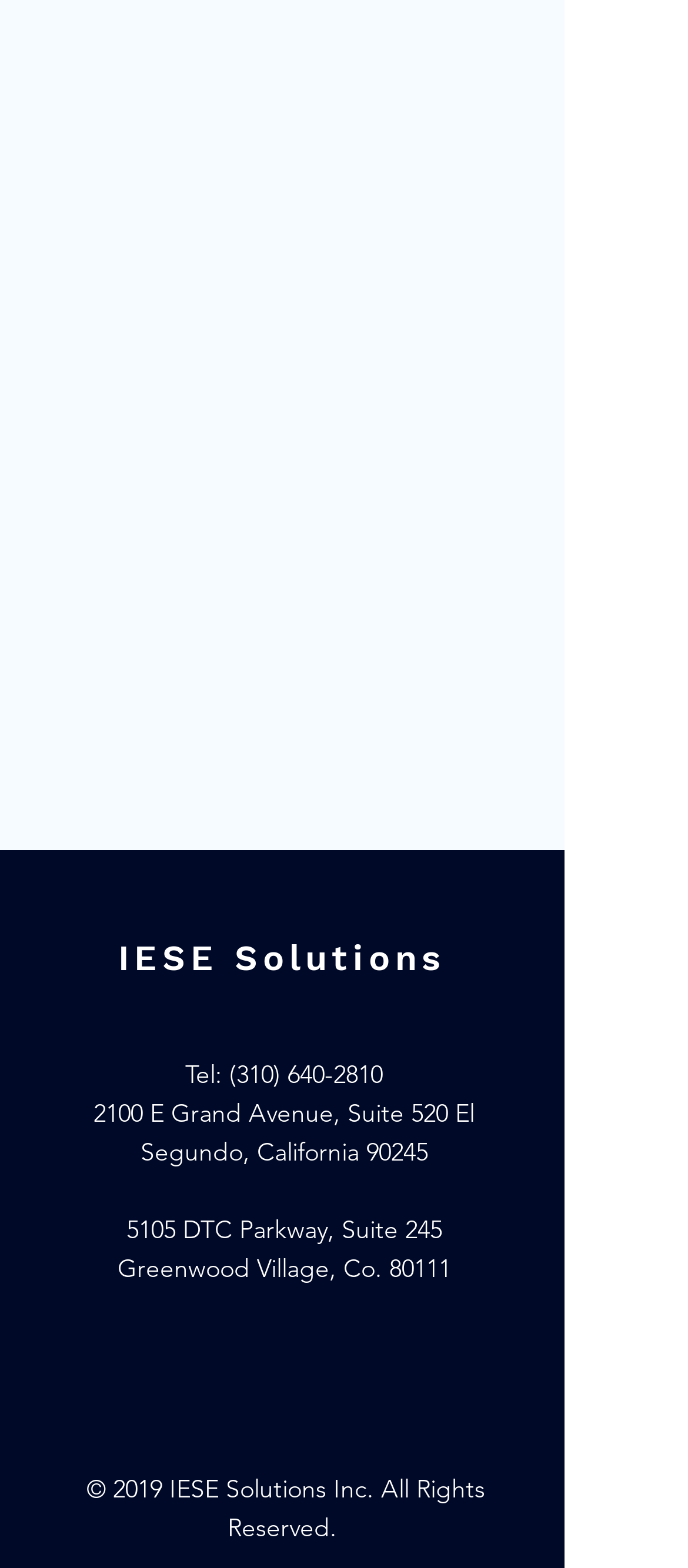Give a one-word or short-phrase answer to the following question: 
What is the company's mission?

Collaborate with customers